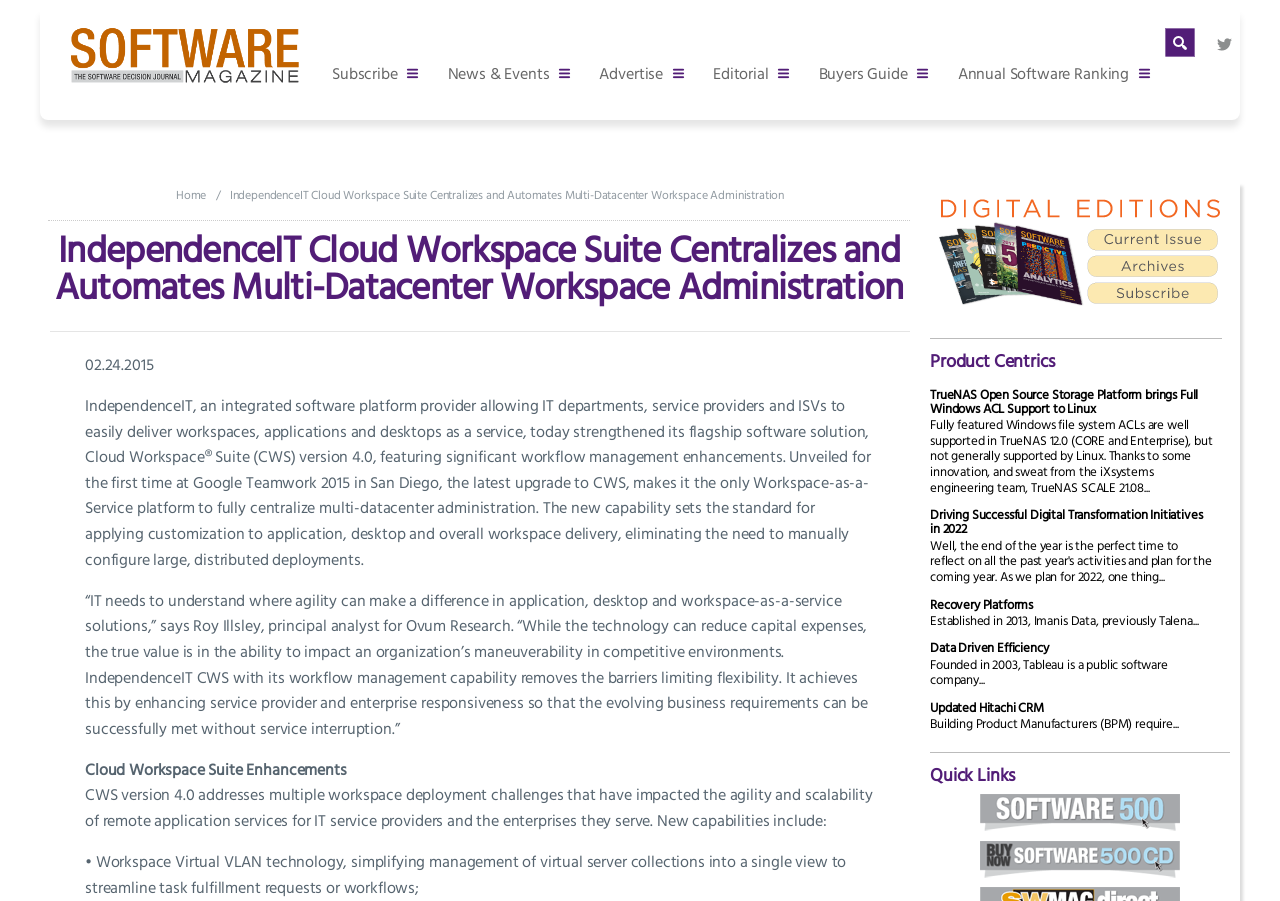What is the name of the company mentioned in the article?
Refer to the image and respond with a one-word or short-phrase answer.

IndependenceIT